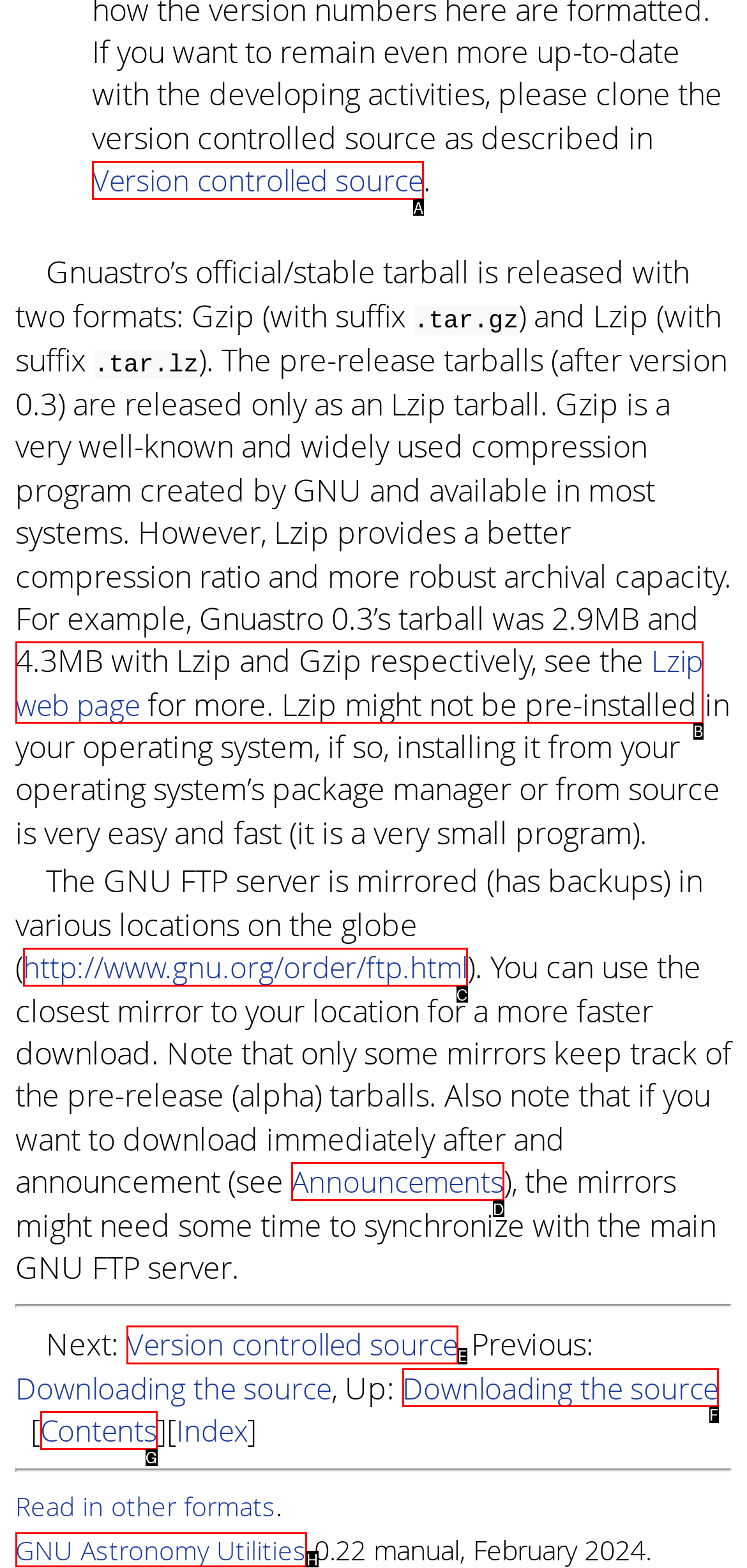Determine the HTML element that best aligns with the description: Version controlled source
Answer with the appropriate letter from the listed options.

E